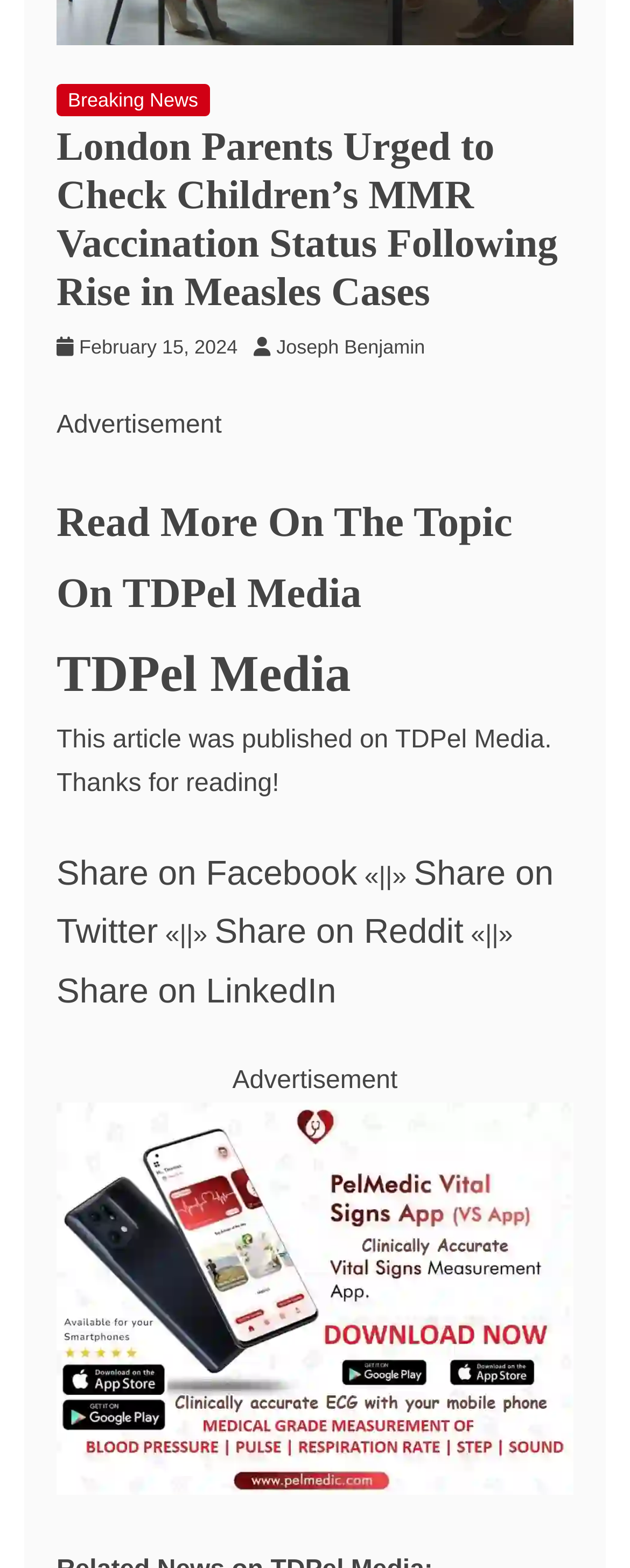Determine the bounding box of the UI component based on this description: "Share on Twitter". The bounding box coordinates should be four float values between 0 and 1, i.e., [left, top, right, bottom].

[0.09, 0.545, 0.879, 0.607]